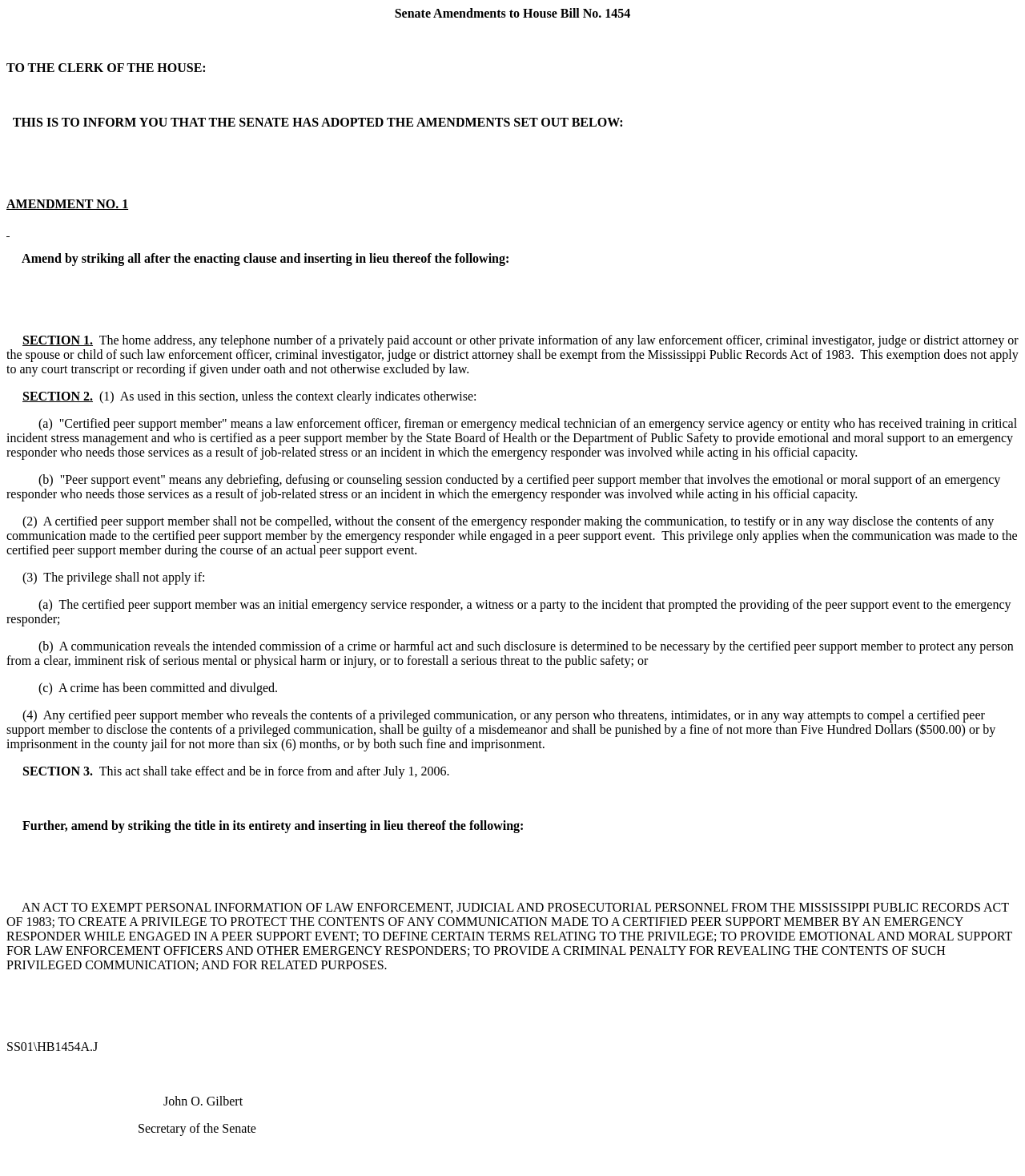Create an in-depth description of the webpage, covering main sections.

The webpage appears to be a legislative document, specifically an amendment report for House Bill No. 1454. At the top of the page, there is a title "Senate Amendments to House Bill No. 1454" followed by a brief introduction addressed to the Clerk of the House.

Below the introduction, there is a section labeled "AMENDMENT NO. 1" which proposes changes to the original bill. The amendment is divided into several sections, each with a clear heading and descriptive text. The sections outline exemptions to the Mississippi Public Records Act of 1983, definitions of terms related to peer support events, and provisions for protecting the confidentiality of communications between emergency responders and certified peer support members.

The text is densely packed, with minimal whitespace between sections. There are no images on the page. The layout is straightforward, with each section building upon the previous one to provide a comprehensive overview of the proposed amendments.

At the bottom of the page, there is a footer section with the bill number and a signature from the Secretary of the Senate, John O. Gilbert.